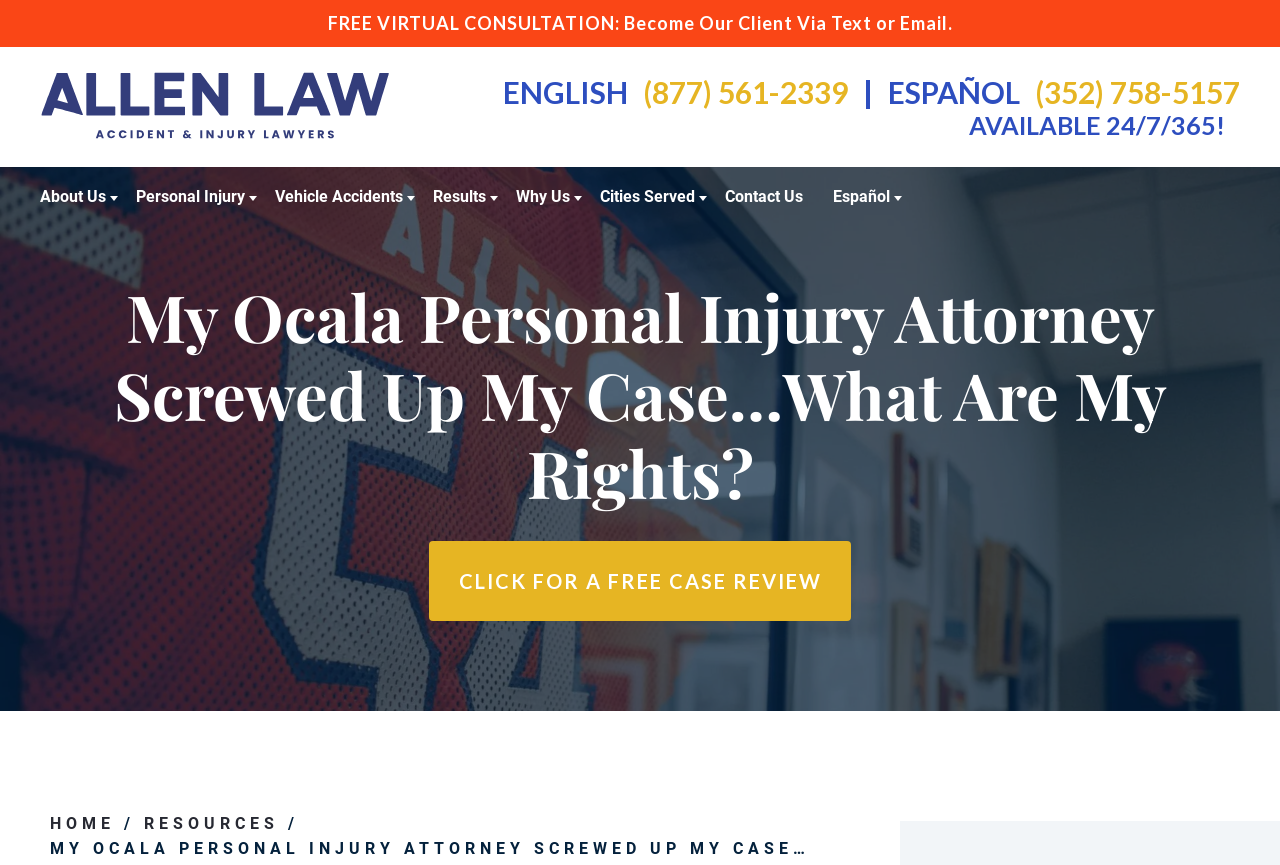Using the description: "View All +", identify the bounding box of the corresponding UI element in the screenshot.

[0.106, 0.488, 0.341, 0.54]